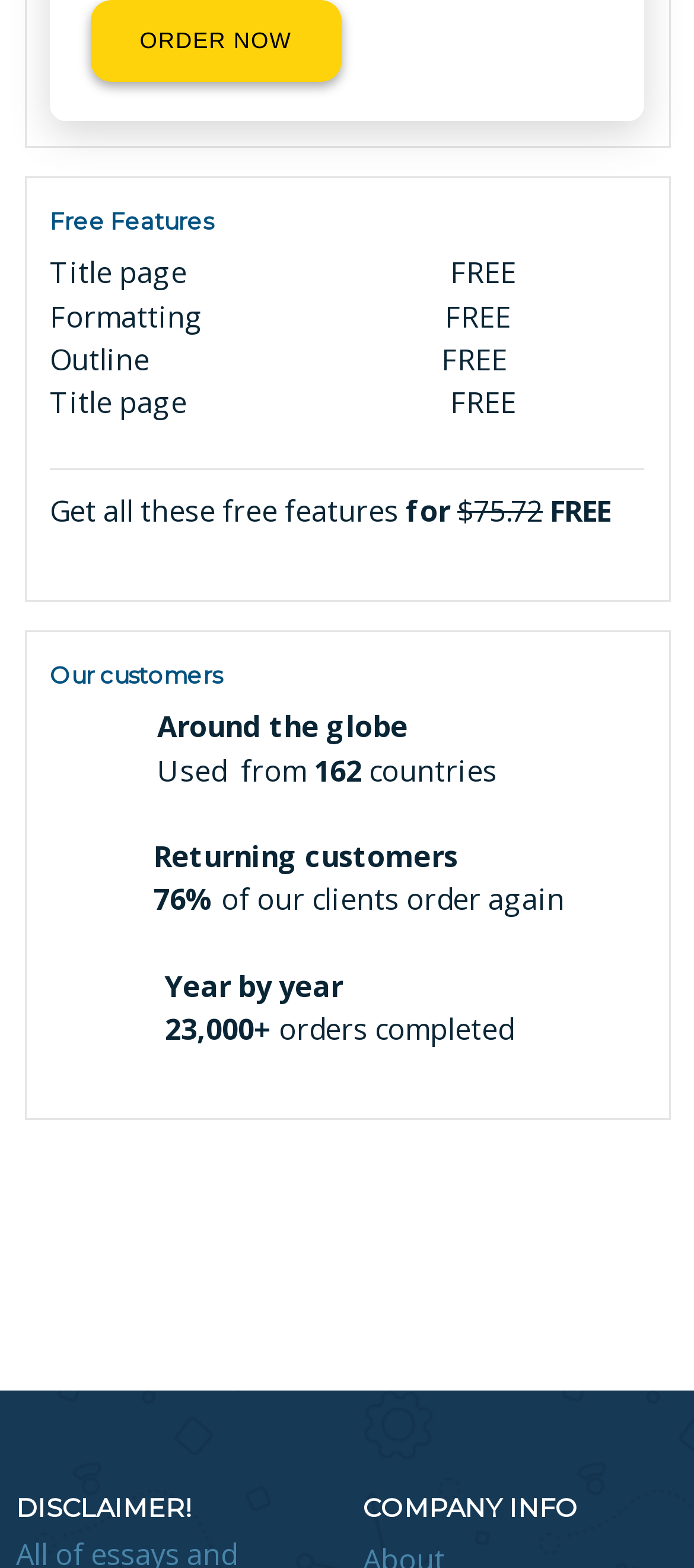Predict the bounding box of the UI element based on the description: "+". The coordinates should be four float numbers between 0 and 1, formatted as [left, top, right, bottom].

[0.144, 0.503, 0.216, 0.536]